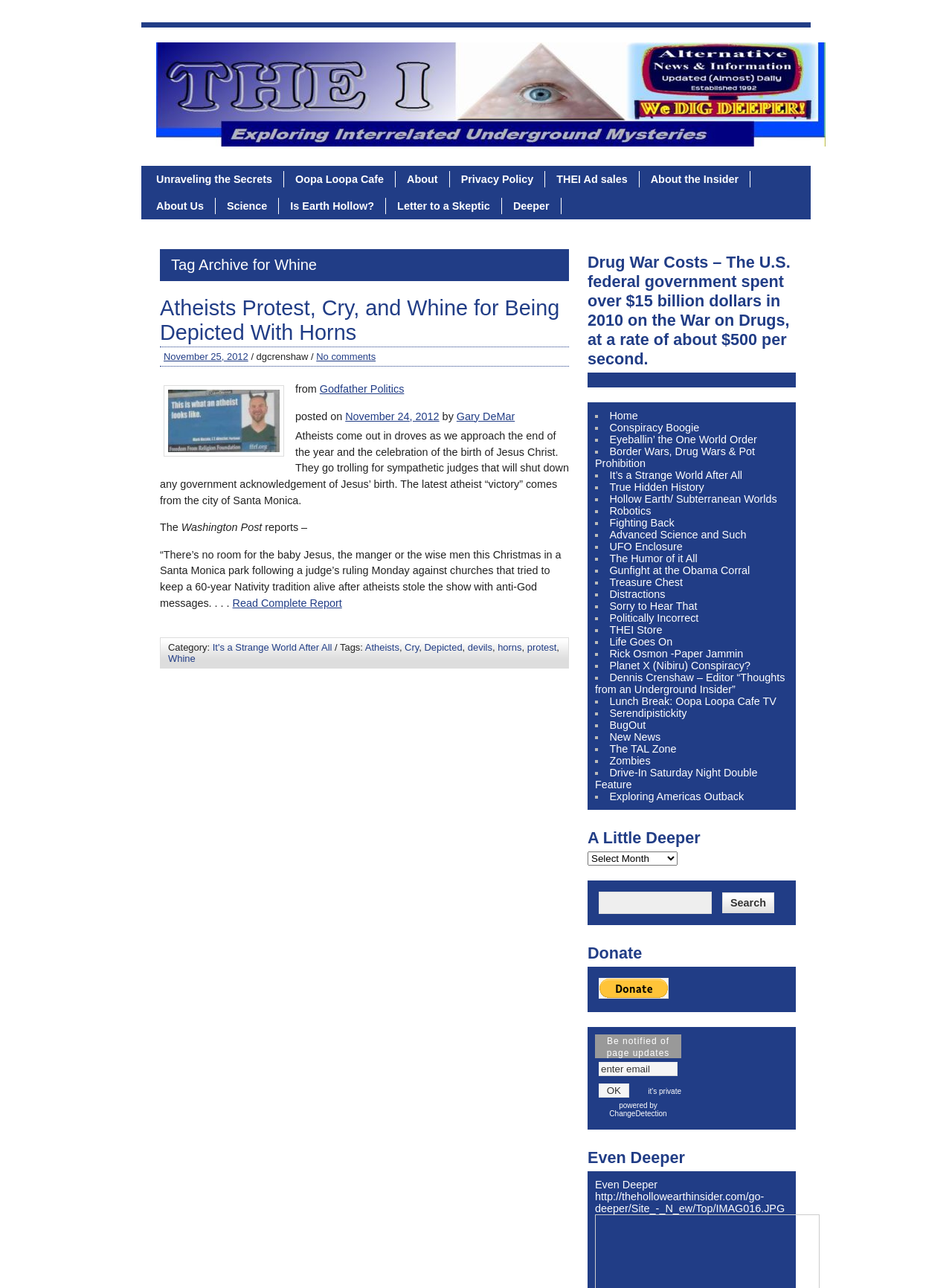Who is the author of the current article?
Can you offer a detailed and complete answer to this question?

I found the author's name by looking at the 'dgcrenshaw' text following the article title.